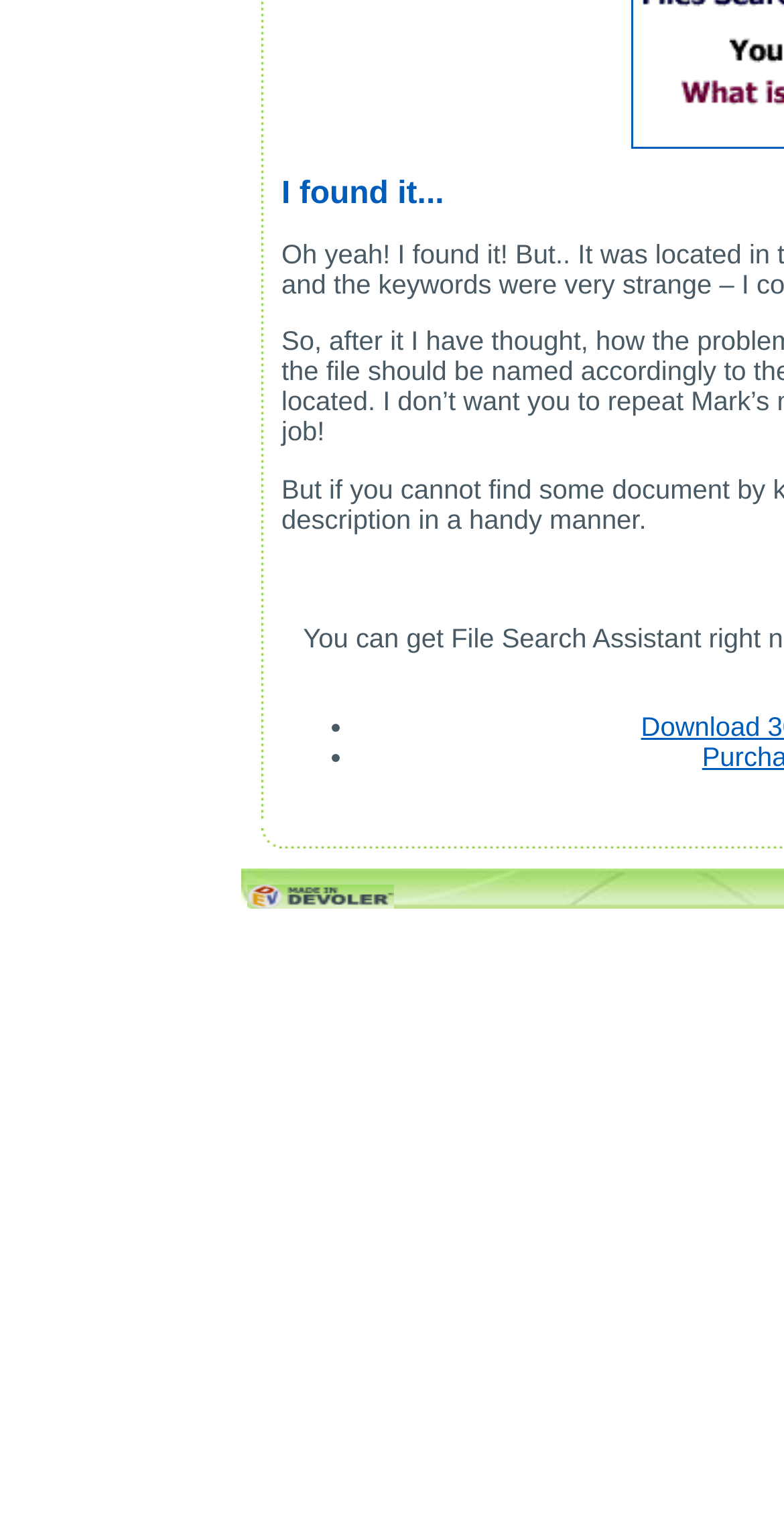What is the text of the link in the third table cell?
Observe the image and answer the question with a one-word or short phrase response.

Made in Devoler